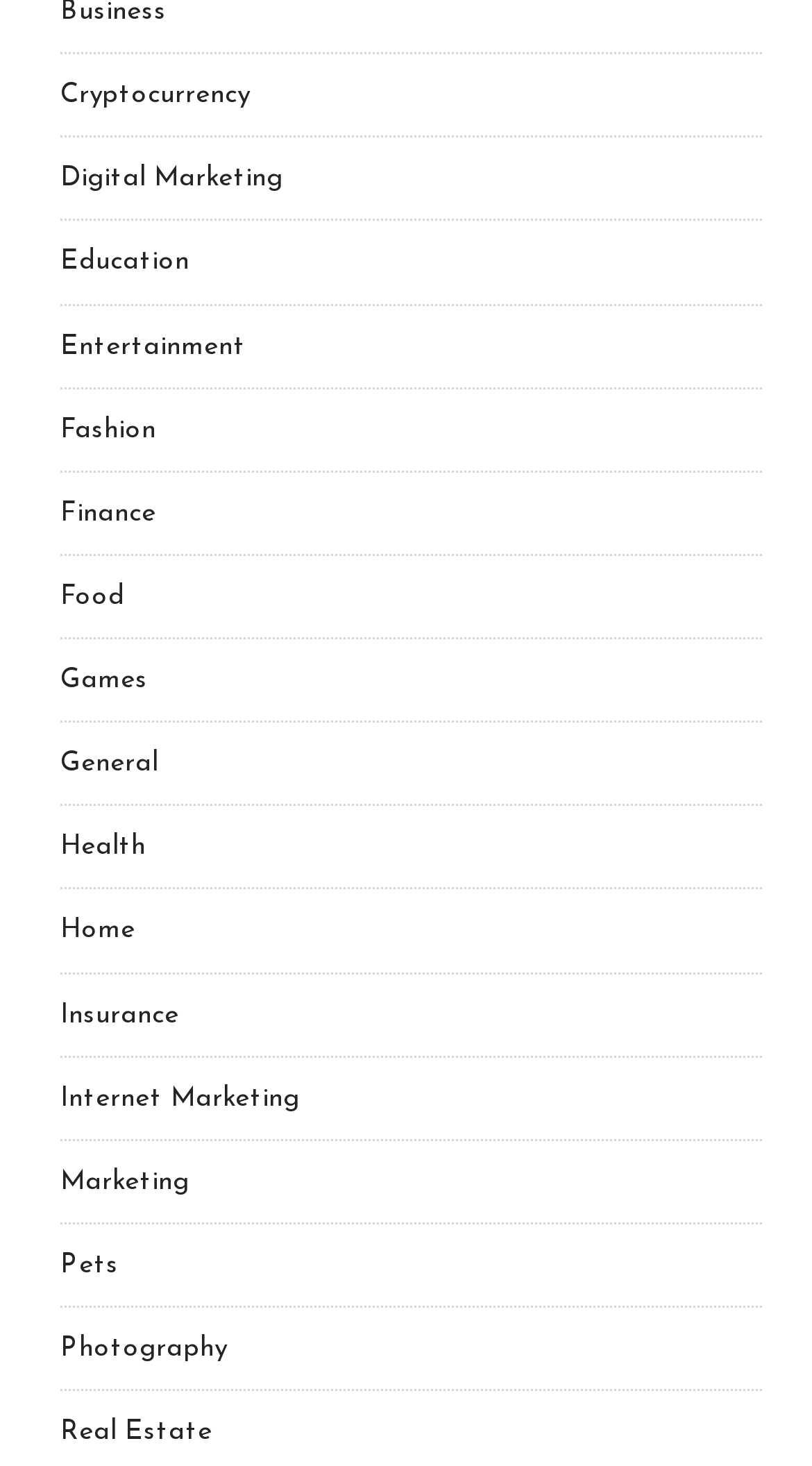Please study the image and answer the question comprehensively:
What is the category below Finance?

I looked at the list of categories and found that the category below Finance is Food, based on their vertical positions on the webpage.